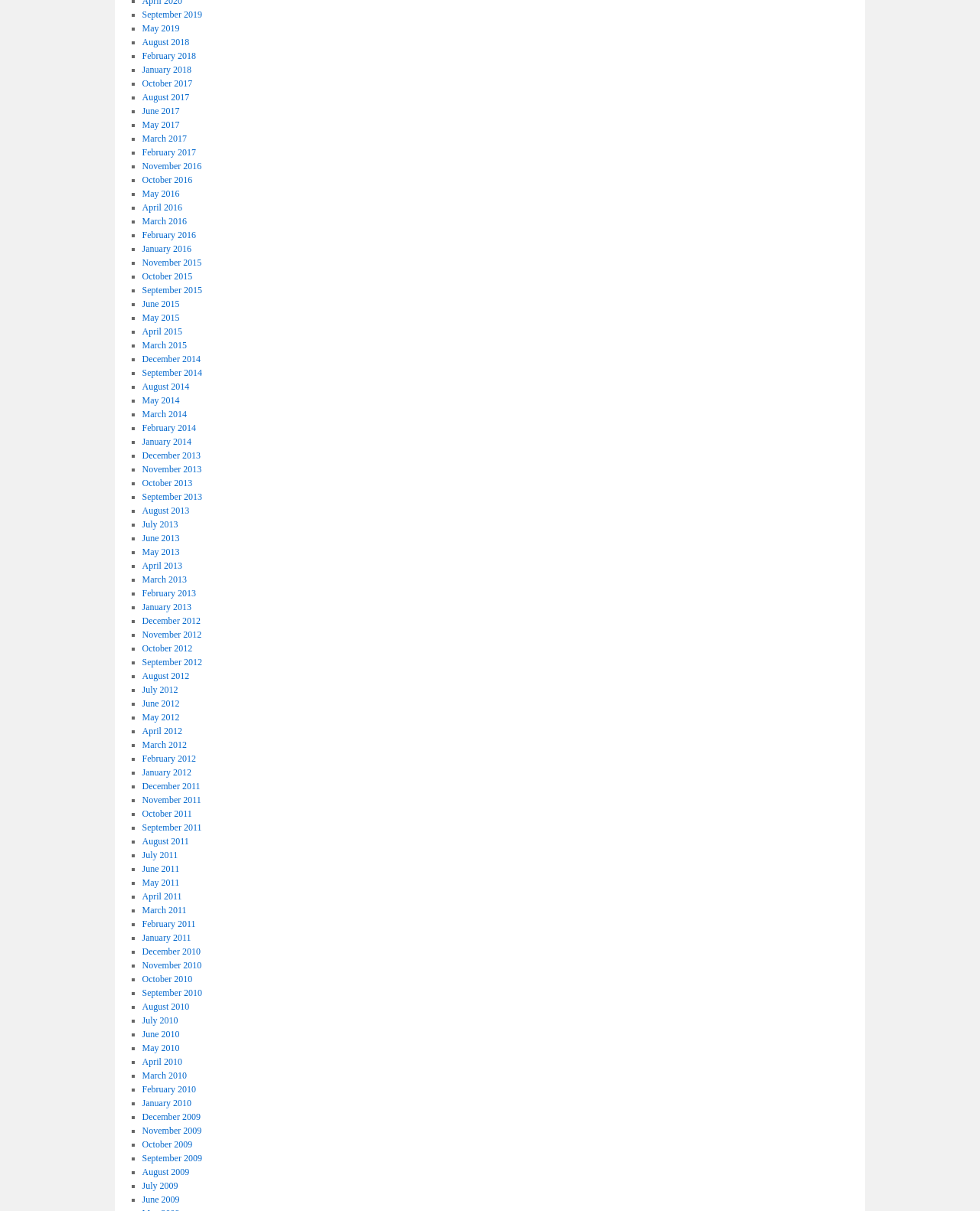Give the bounding box coordinates for this UI element: "input value="1" parent_node: 0.5 value="1"". The coordinates should be four float numbers between 0 and 1, arranged as [left, top, right, bottom].

None